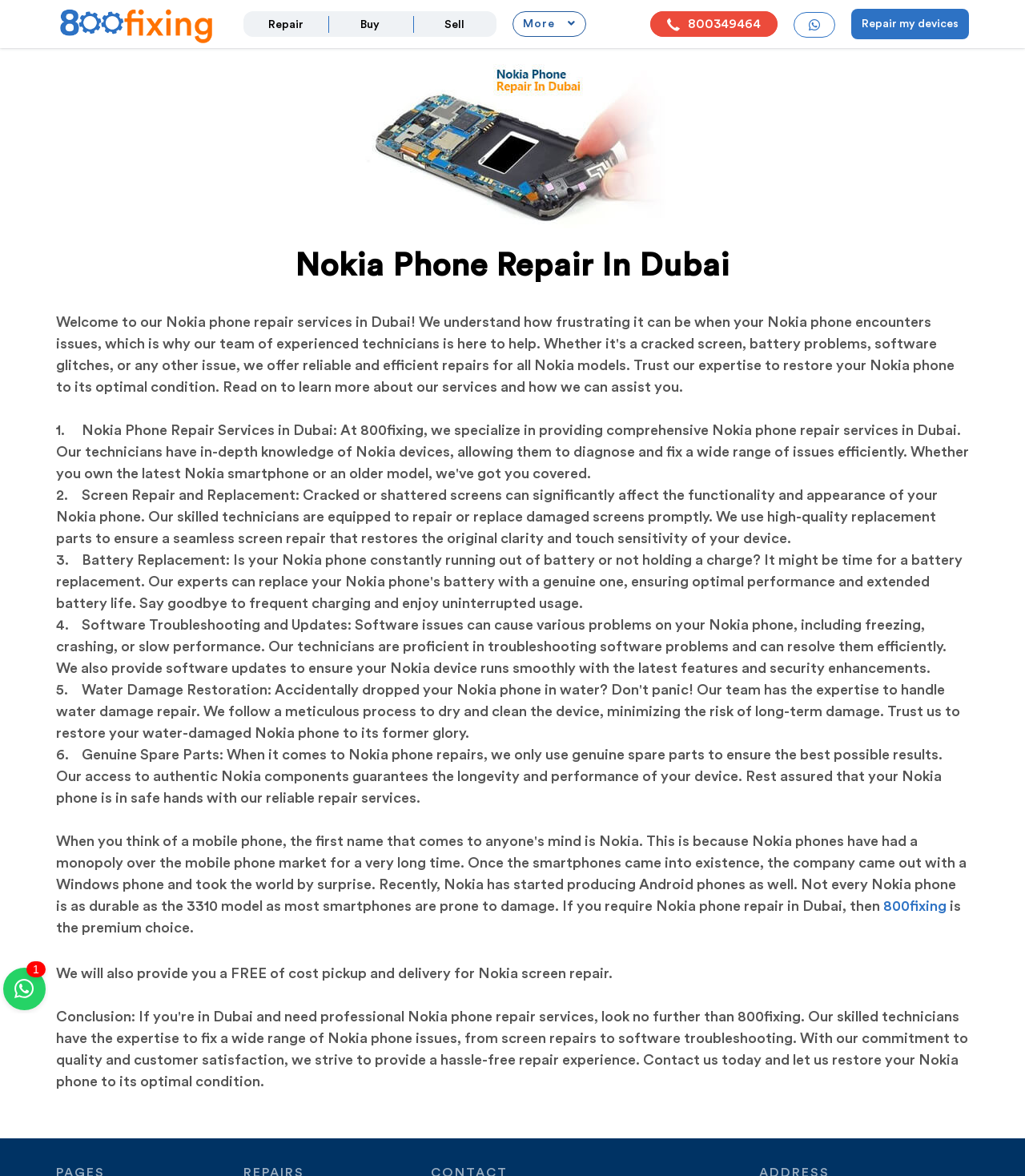Please respond in a single word or phrase: 
Is pickup and delivery free for Nokia screen repair?

Yes